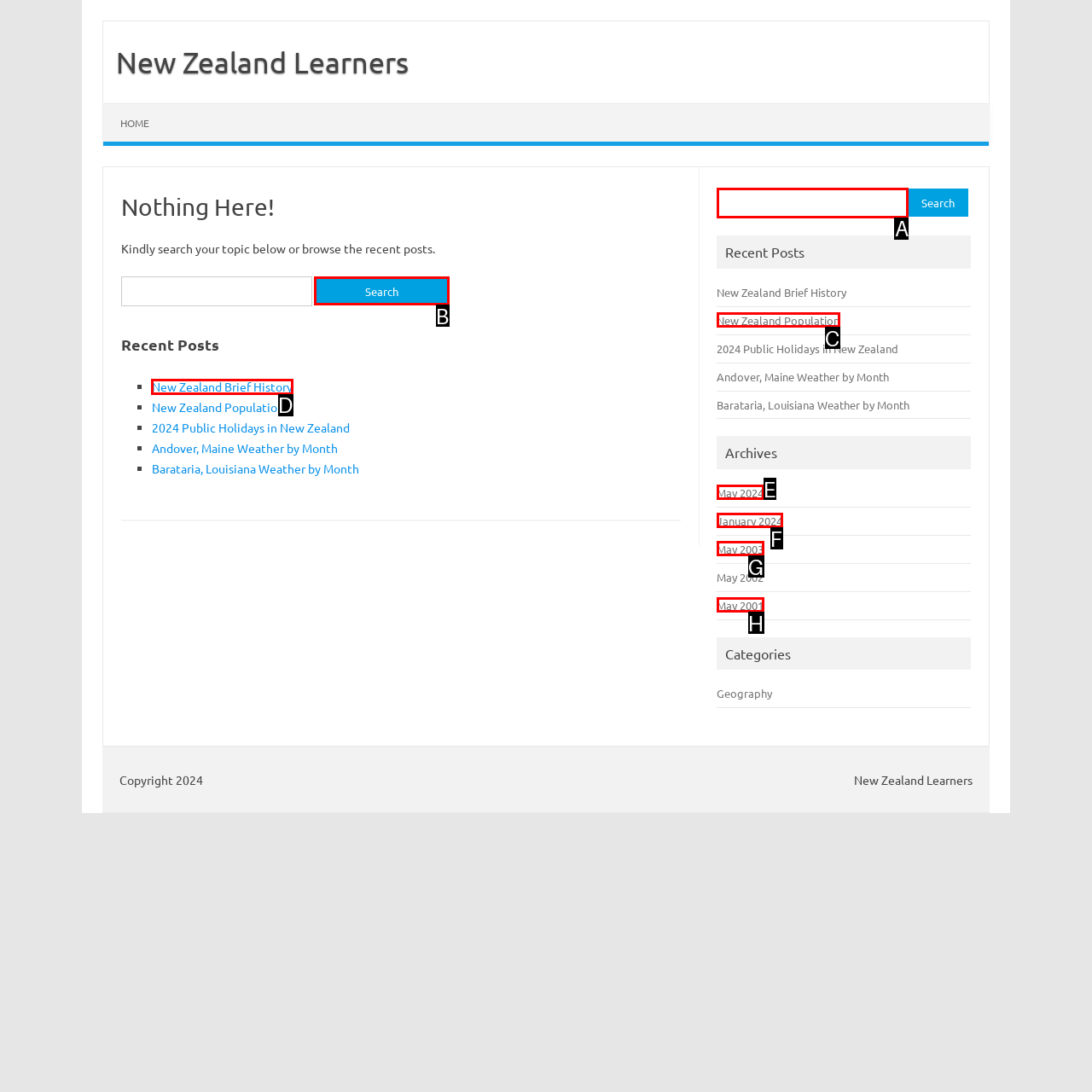Select the HTML element that needs to be clicked to carry out the task: Read the recent post 'New Zealand Brief History'
Provide the letter of the correct option.

D